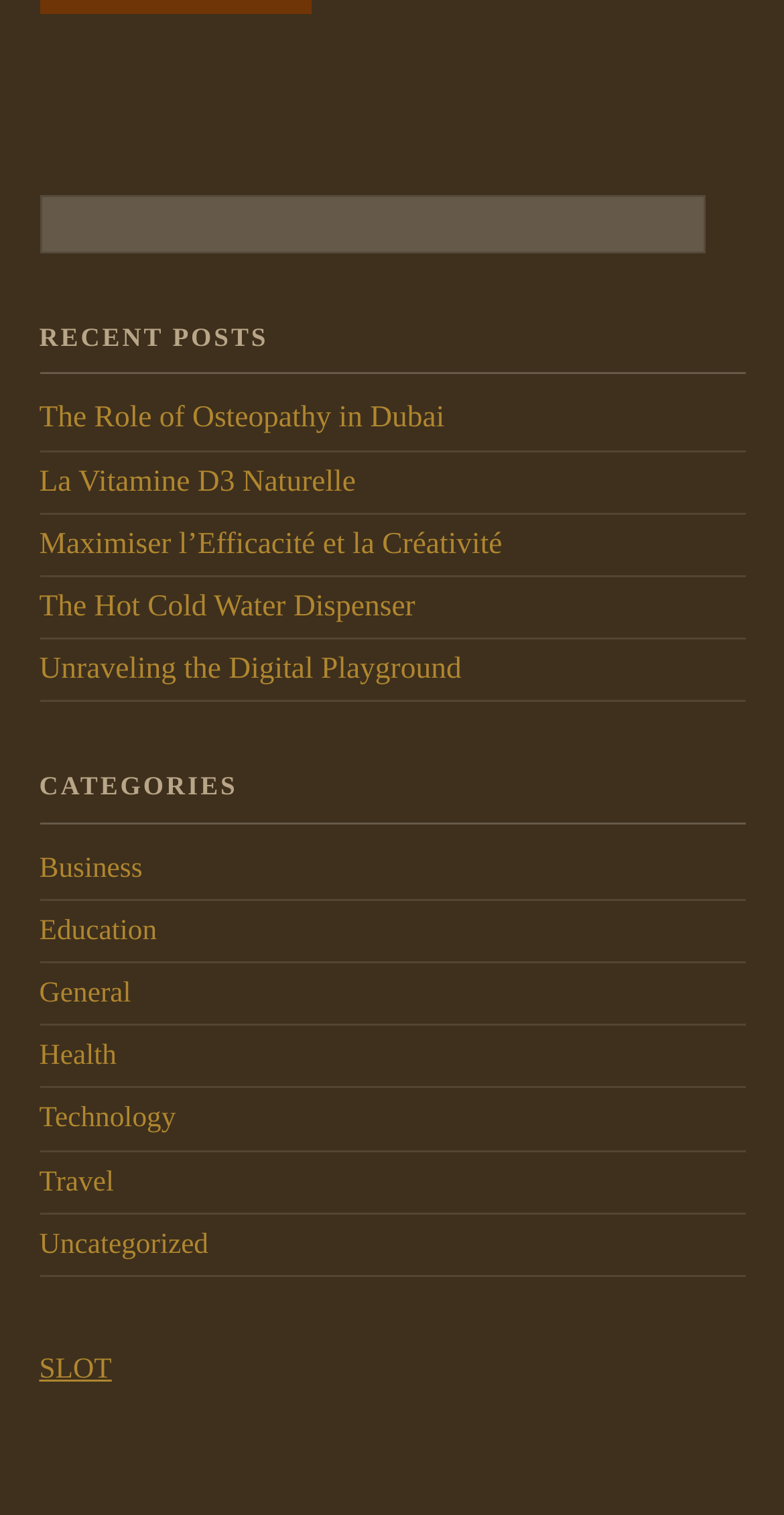What is the last link listed under the 'CATEGORIES' section?
Using the visual information, reply with a single word or short phrase.

Uncategorized